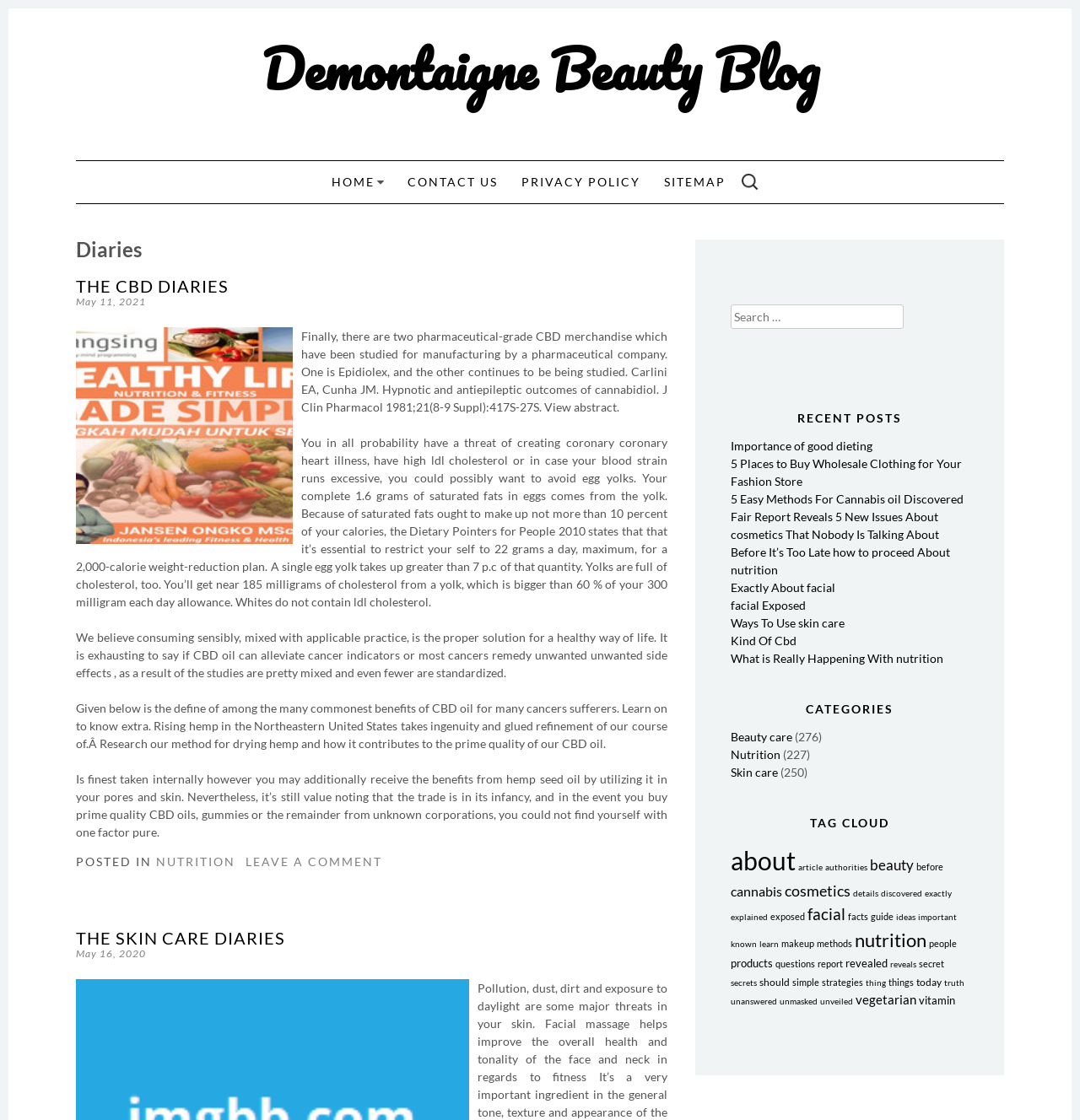What is the purpose of the search box?
Answer with a single word or phrase by referring to the visual content.

To search for content